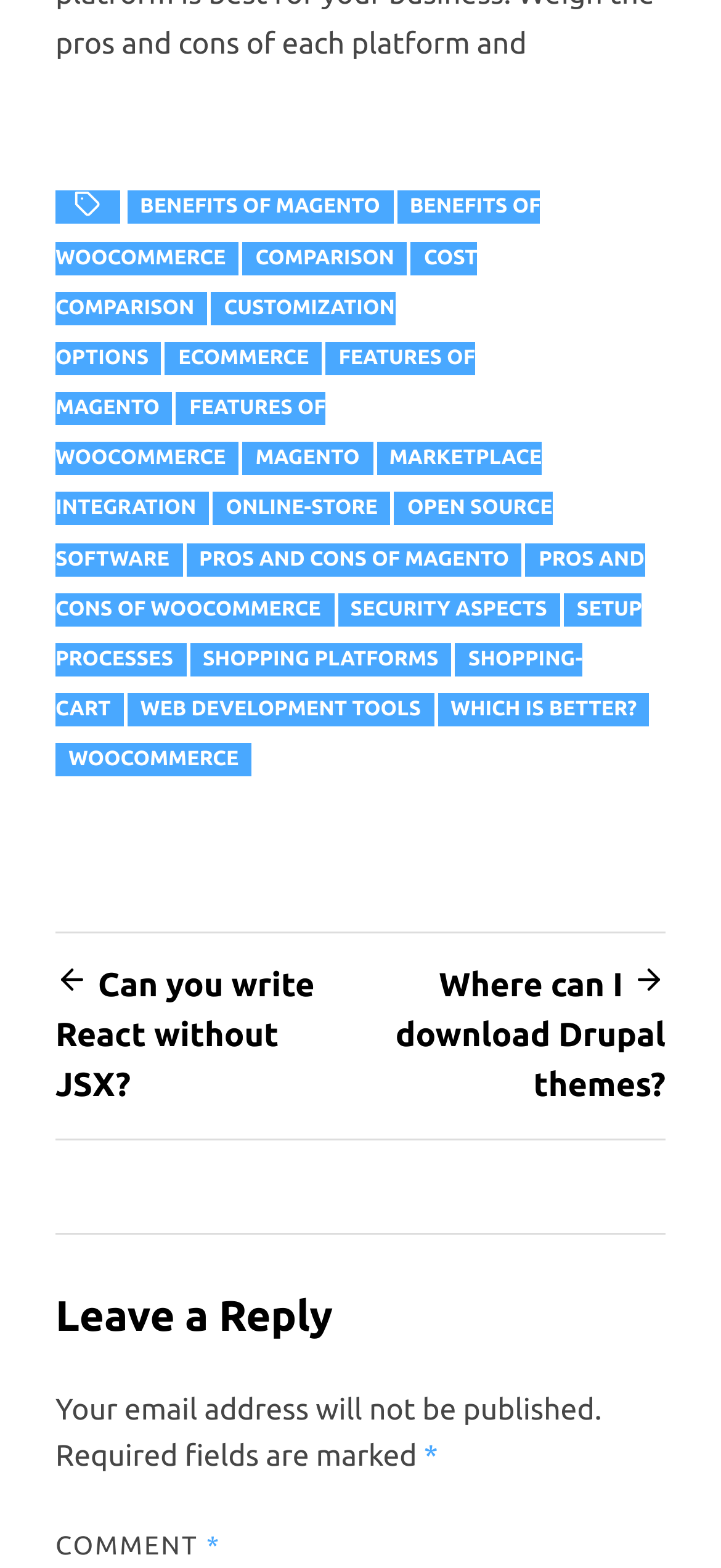How many links are in the footer?
Using the screenshot, give a one-word or short phrase answer.

24